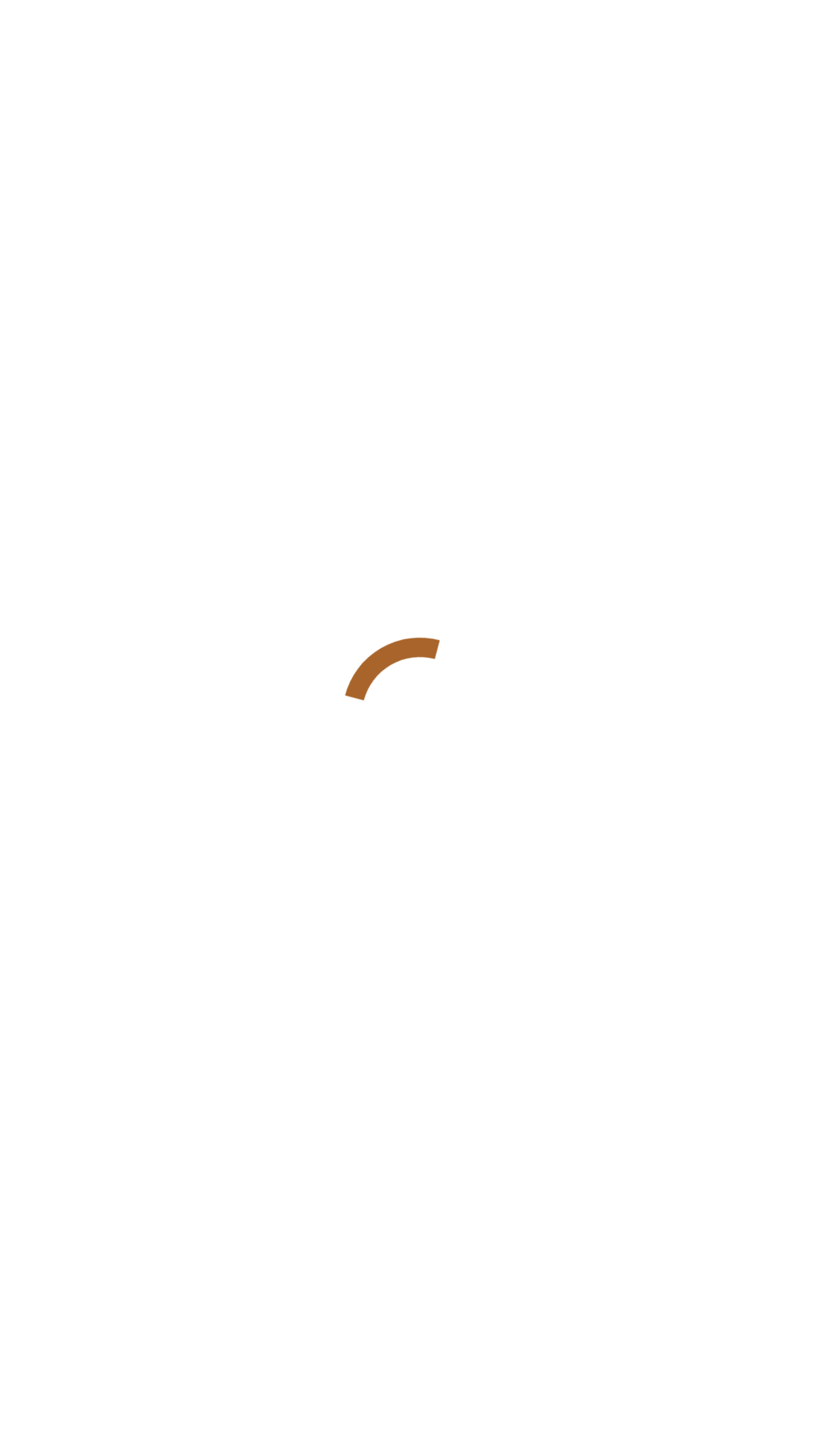What is the date of the article?
Please respond to the question with a detailed and informative answer.

The date of the article can be found in the link 'JUNE 30, 2022' which is located below the main heading, indicating the publication date of the article.